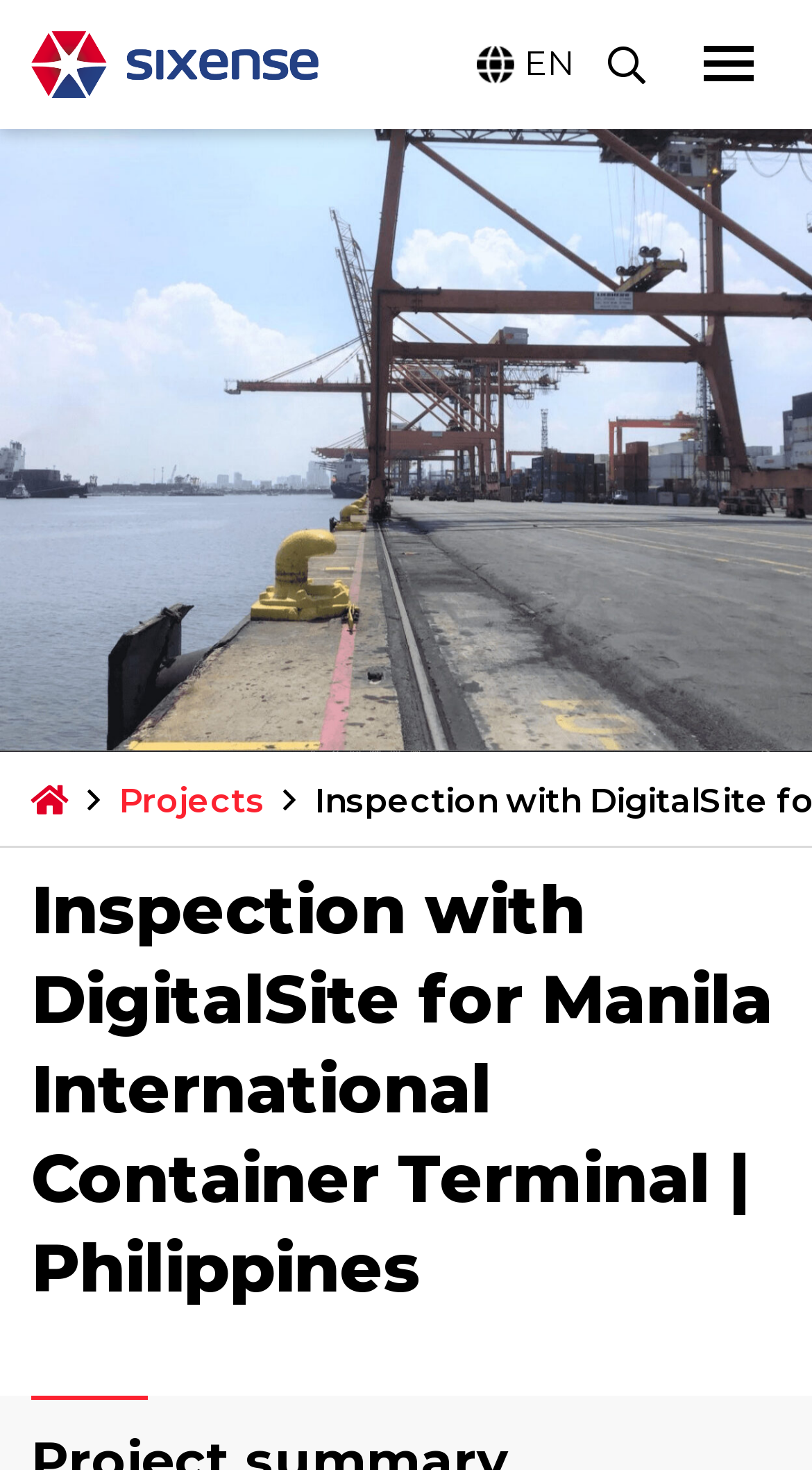What is the main topic of the webpage?
Look at the image and respond with a single word or a short phrase.

Inspection with DigitalSite